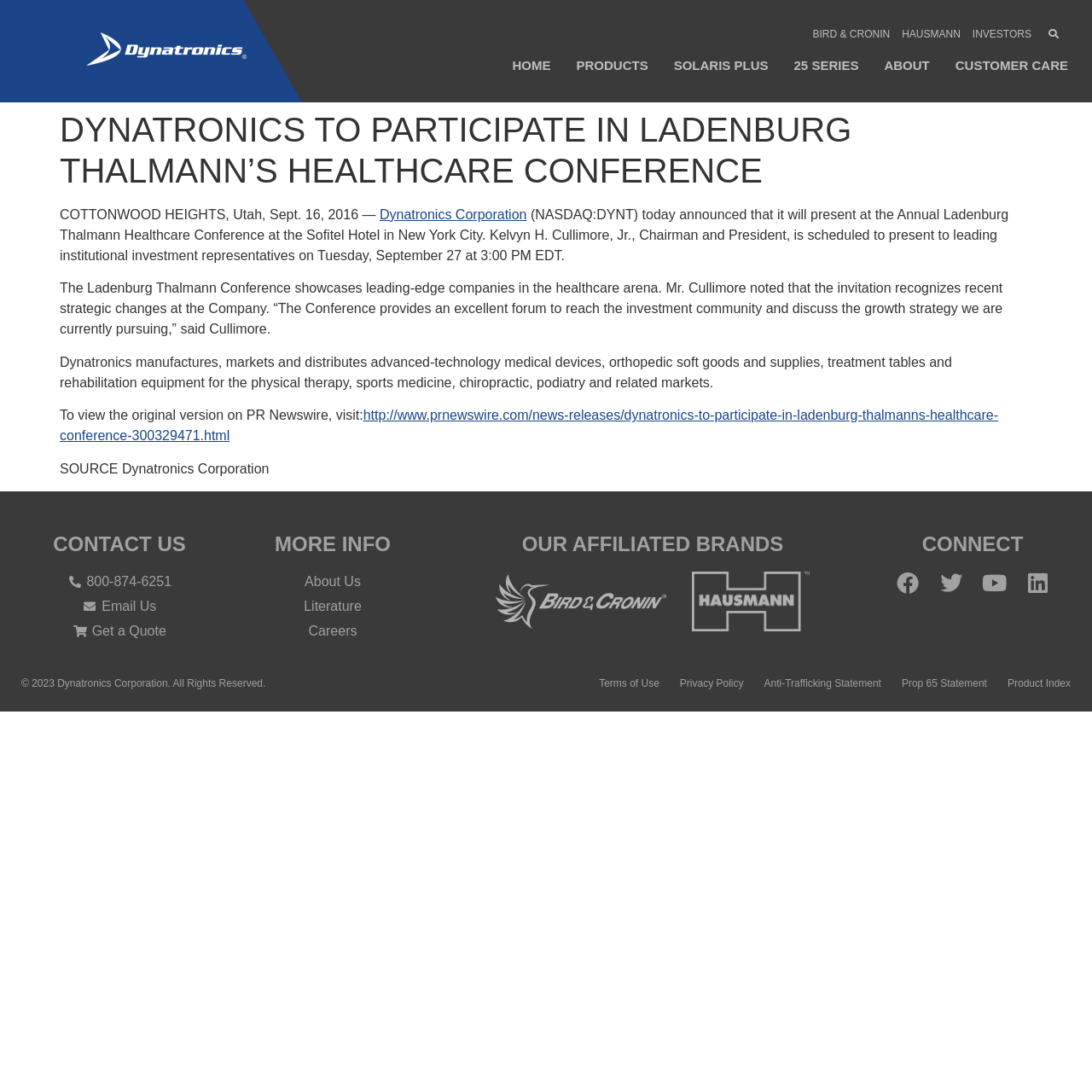Find the bounding box coordinates for the HTML element described in this sentence: "Literature". Provide the coordinates as four float numbers between 0 and 1, in the format [left, top, right, bottom].

[0.223, 0.546, 0.387, 0.565]